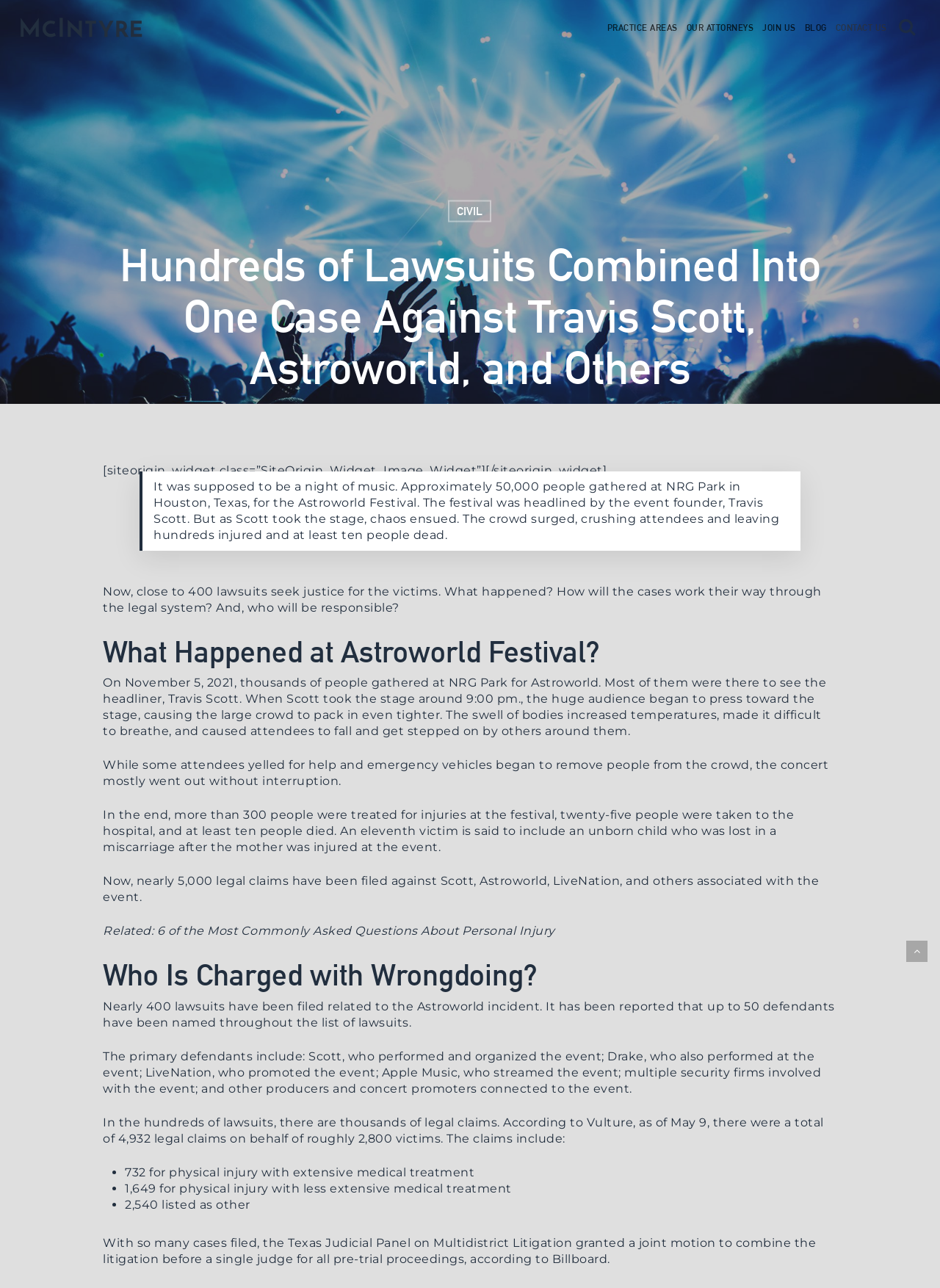Can you find and provide the main heading text of this webpage?

Hundreds of Lawsuits Combined Into One Case Against Travis Scott, Astroworld, and Others